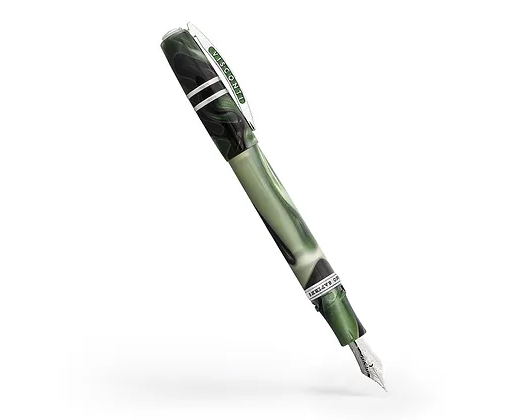Convey a rich and detailed description of the image.

Introducing the *Homo Sapiens Tuscan Hills* fountain pen from Coles of London, a luxurious writing instrument that captures the essence of the enchanting Tuscan landscape. This exquisite pen features a beautifully crafted body adorned with rich green and brown ribbons, evoking the colors found in the rolling hills and cypress trees of Tuscany. The intricate play of shadows adds depth to its design, making it not just a tool, but a work of art.

The pen is elegantly finished with trims made of 925 sterling silver, lending it a touch of sophistication and durability. Its design harmonizes aesthetic beauty with high-quality craftsmanship, appealing to discerning writers and collectors alike. Priced at $1,195.00, this luxury pen exemplifies Coles of London's commitment to excellence and timeless style in the realm of writing instruments. A true statement piece, it invites users to indulge in the art of writing while celebrating the beauty of nature.